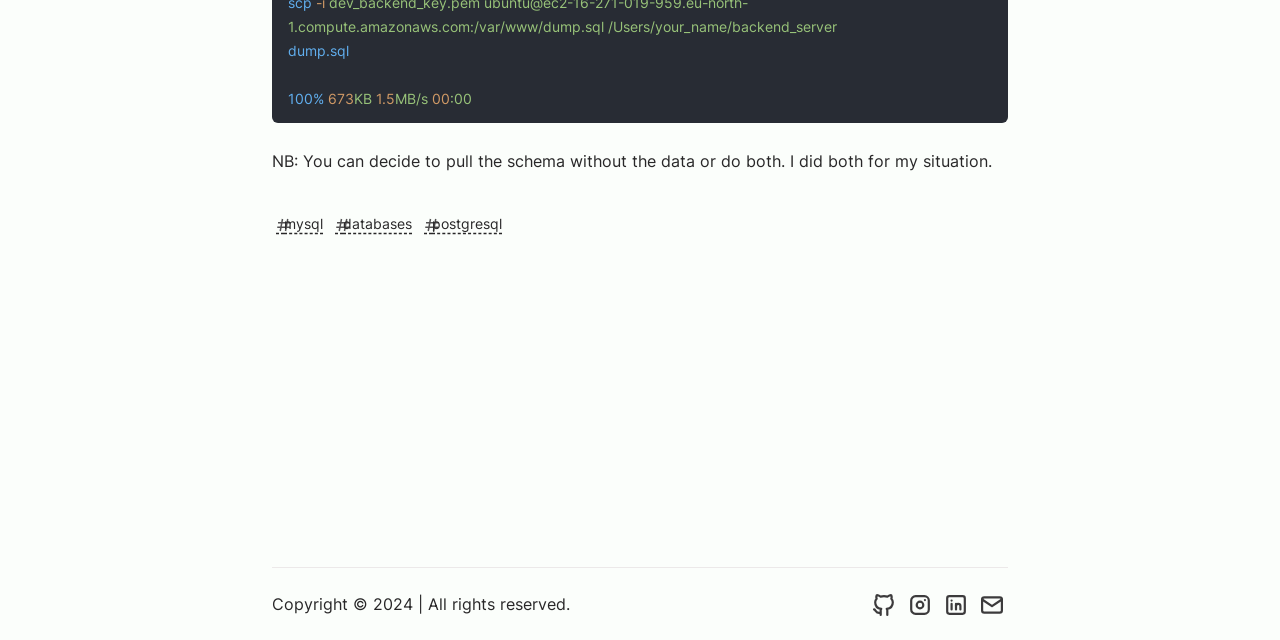Find the bounding box coordinates of the UI element according to this description: "mysql".

[0.212, 0.335, 0.259, 0.362]